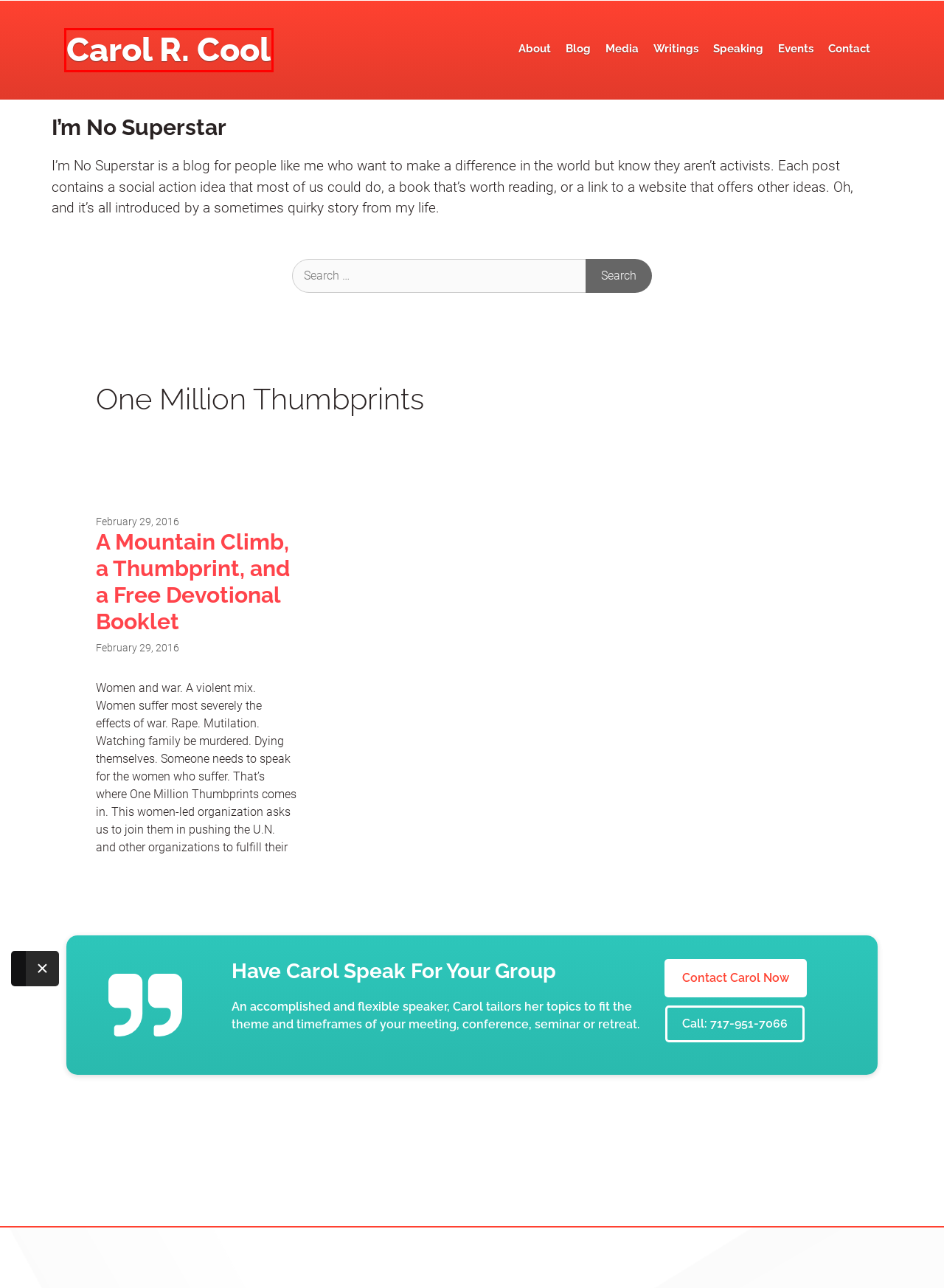Examine the screenshot of the webpage, which includes a red bounding box around an element. Choose the best matching webpage description for the page that will be displayed after clicking the element inside the red bounding box. Here are the candidates:
A. Writings - Carol R. Cool
B. Media - Carol R. Cool
C. About - Carol R. Cool
D. A Mountain Climb, a Thumbprint, and a Free Devotional Booklet - Carol R. Cool
E. Blog - Carol R. Cool
F. Contact - Carol R. Cool
G. Speaking - Carol R. Cool
H. Carol R. Cool

H